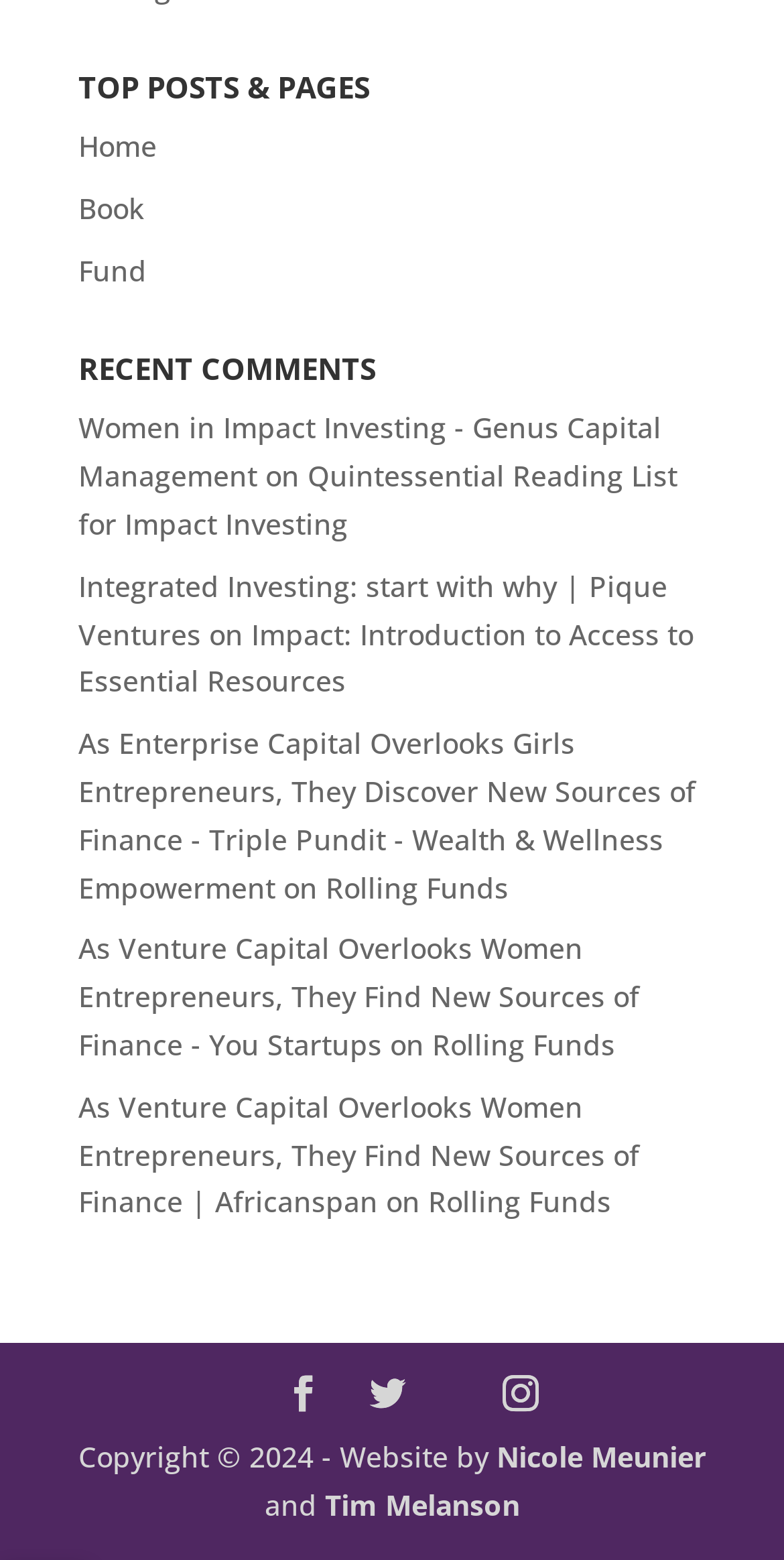Please specify the bounding box coordinates for the clickable region that will help you carry out the instruction: "Click on Home".

[0.1, 0.081, 0.2, 0.106]